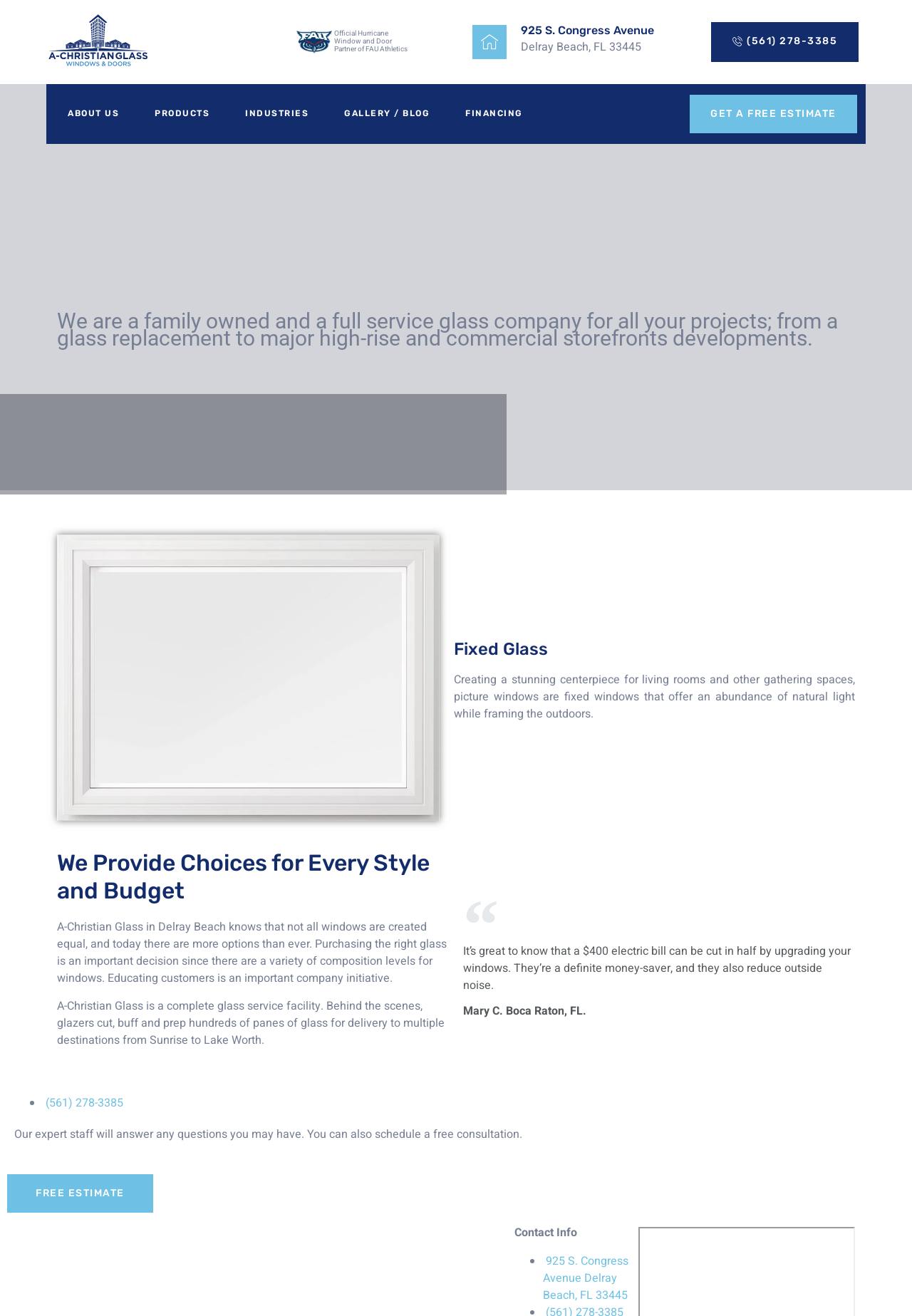Can you specify the bounding box coordinates for the region that should be clicked to fulfill this instruction: "Click the 'FREE ESTIMATE' link".

[0.008, 0.892, 0.168, 0.922]